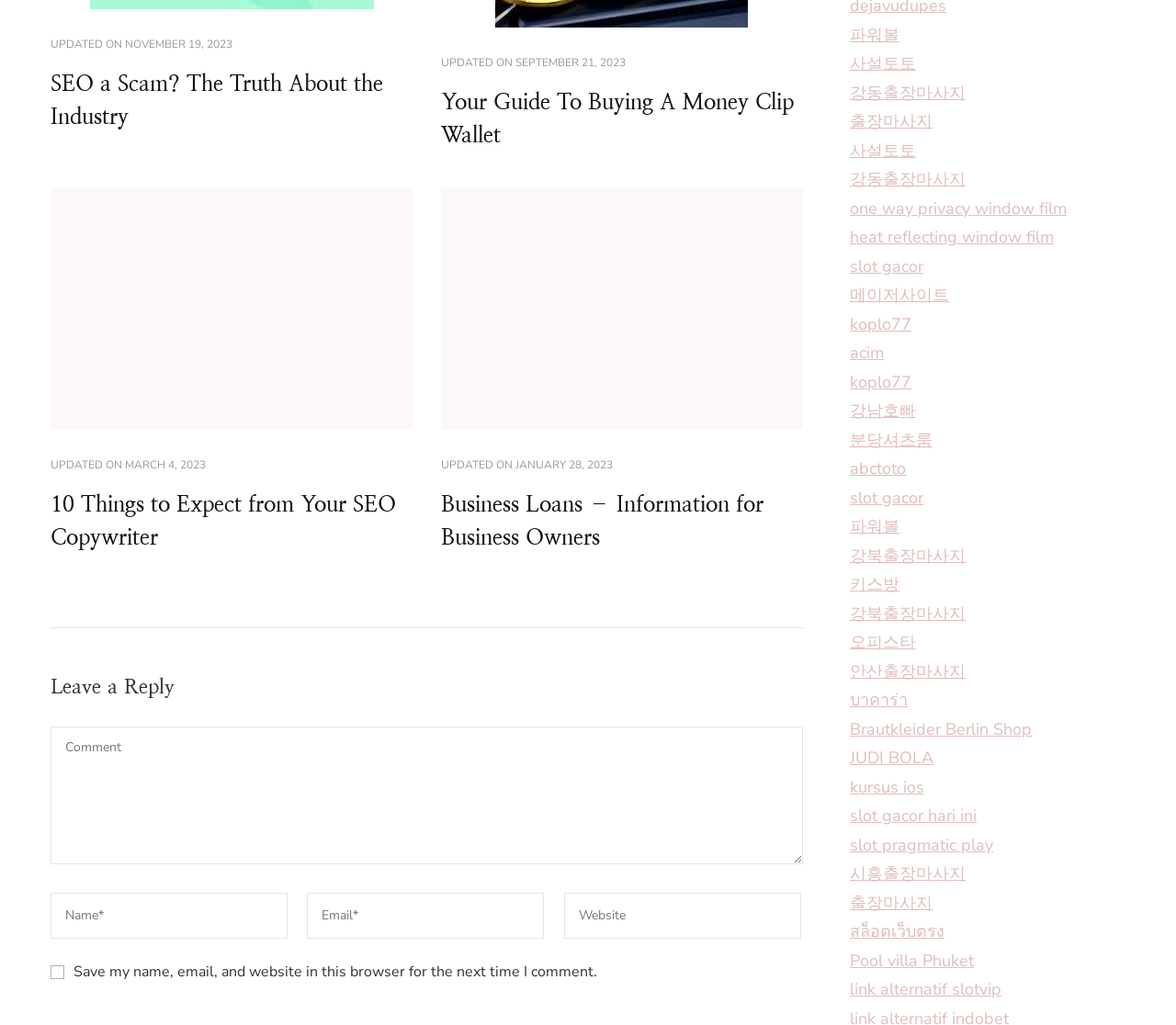How many articles are displayed on the page?
Ensure your answer is thorough and detailed.

There are four articles displayed on the page, each with a heading, updated date, and a brief summary. The articles are arranged in two columns, with two articles on the left and two on the right.